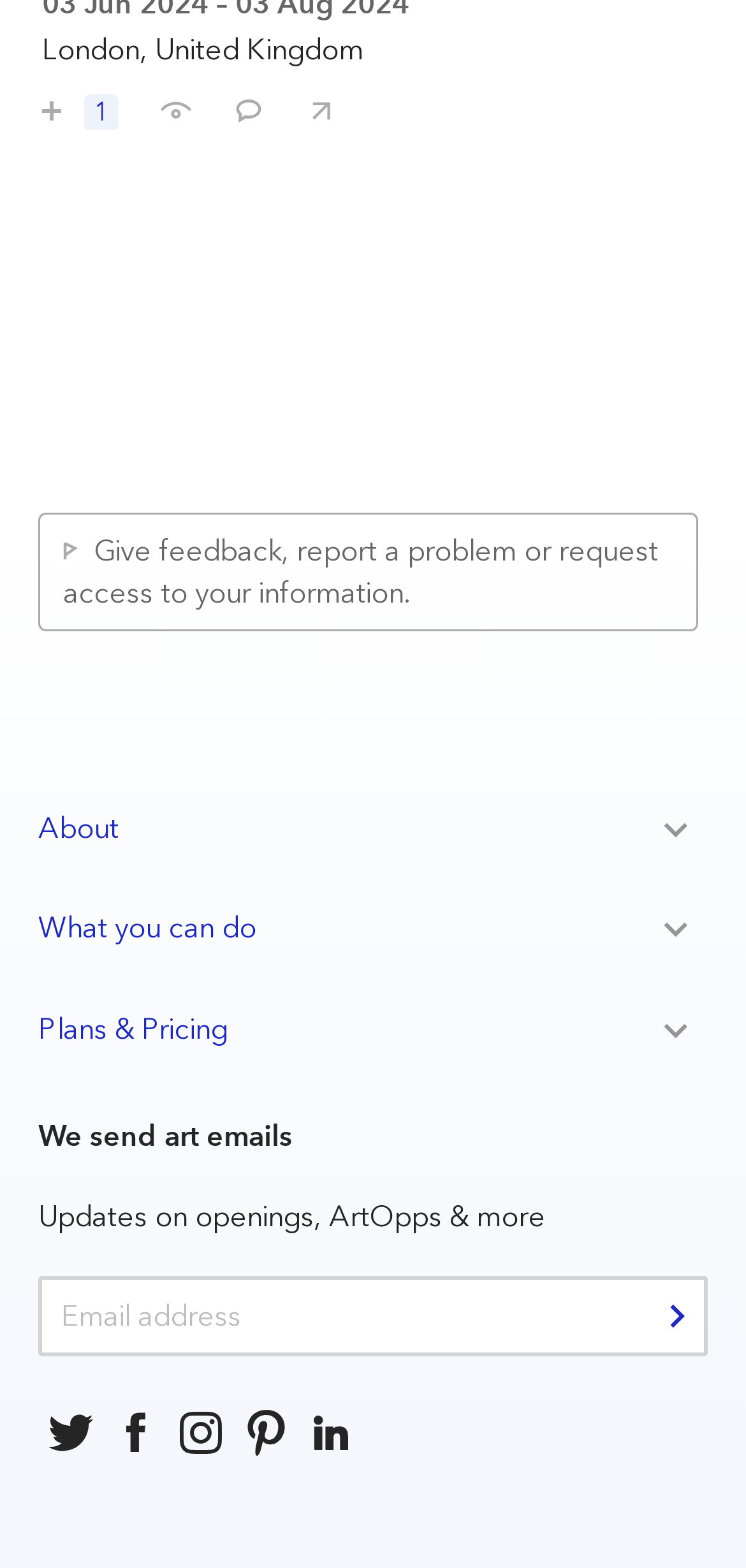Given the webpage screenshot and the description, determine the bounding box coordinates (top-left x, top-left y, bottom-right x, bottom-right y) that define the location of the UI element matching this description: Skip to secondary content

None